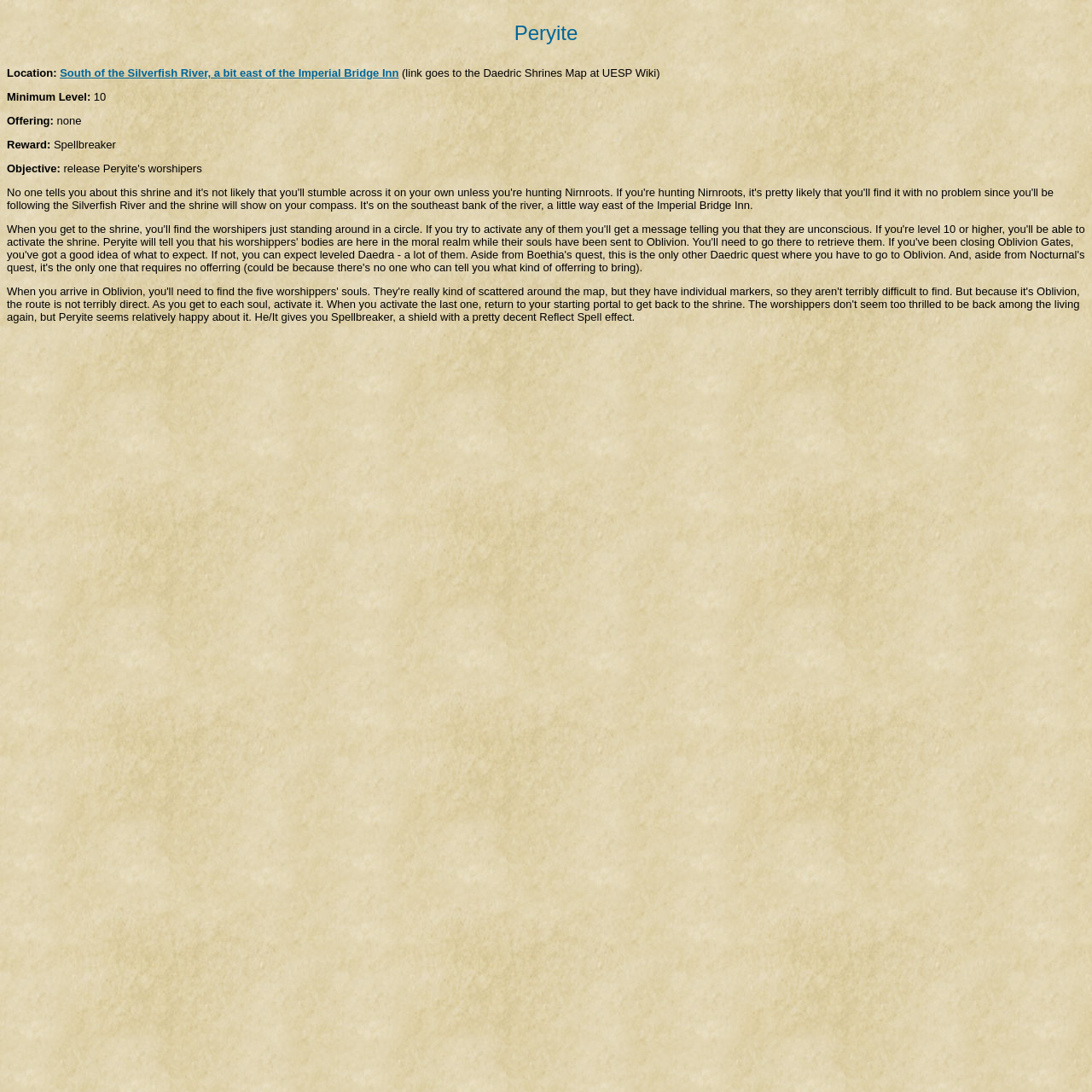Please answer the following question using a single word or phrase: 
What is the objective of this quest?

Not specified